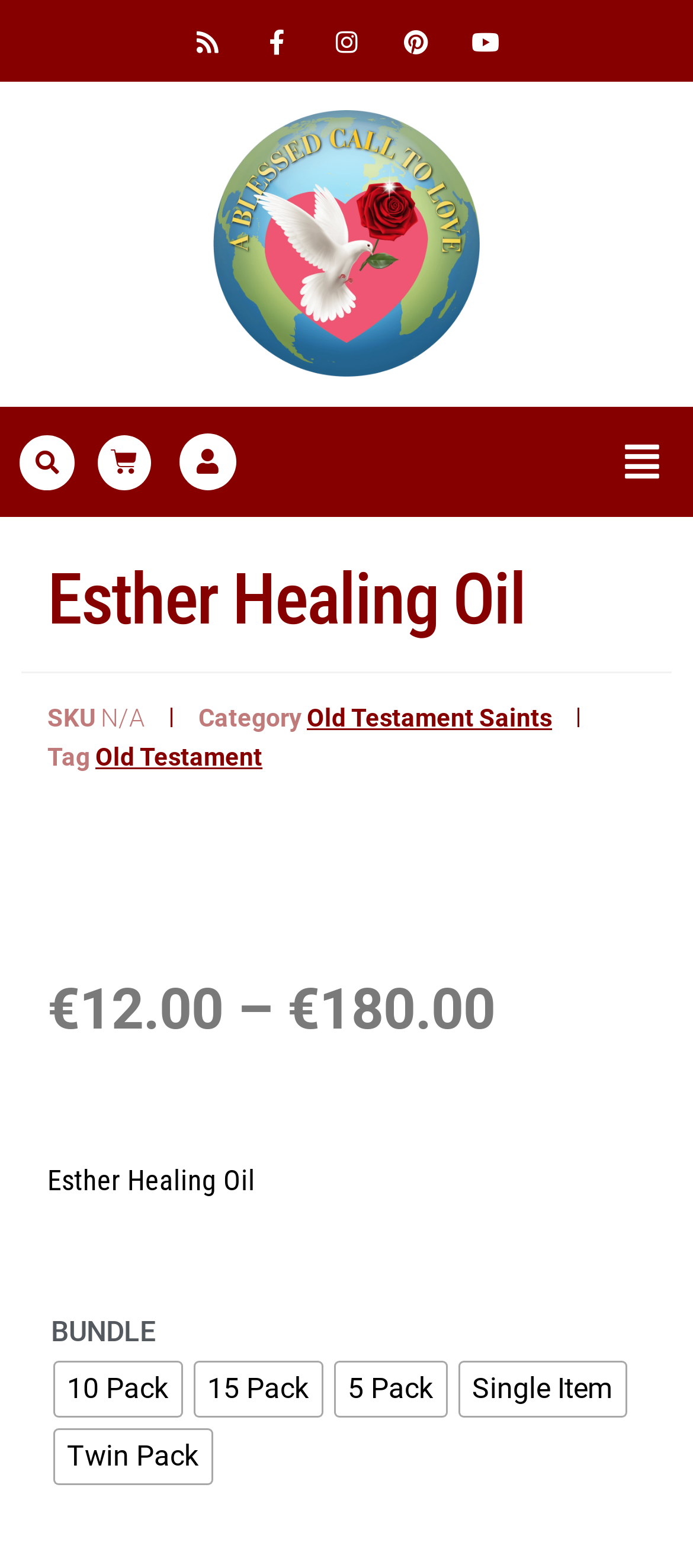Locate the bounding box coordinates of the element that should be clicked to execute the following instruction: "Select the 10 Pack bundle".

[0.079, 0.868, 0.261, 0.902]